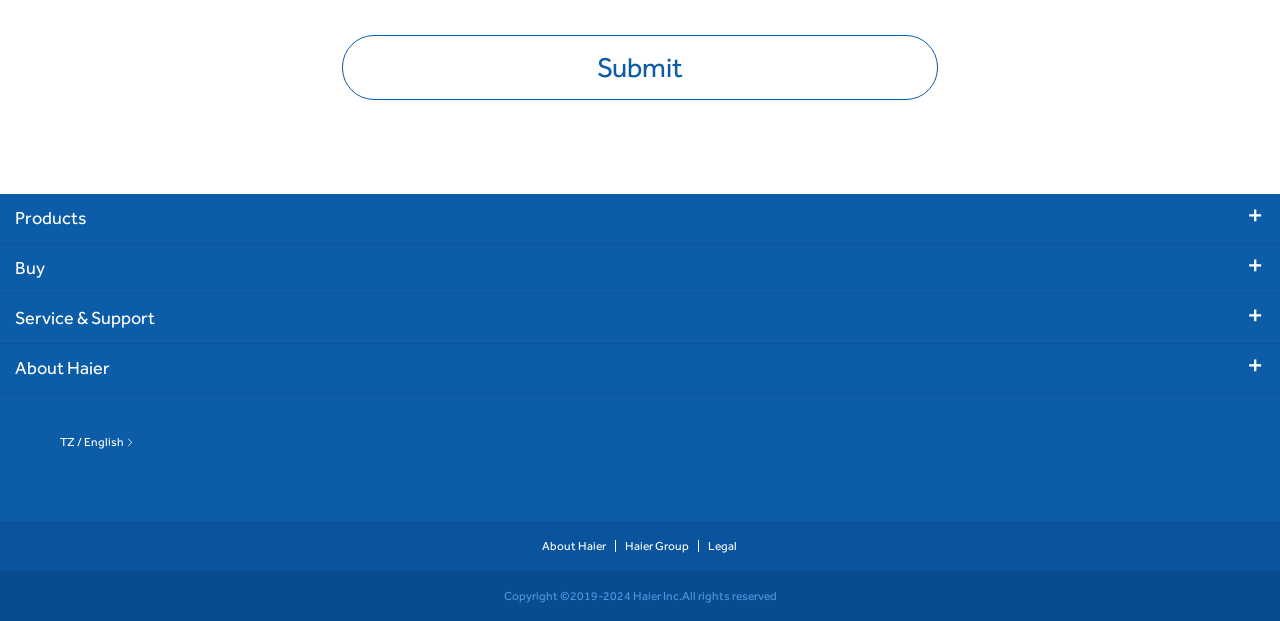What is the language of the webpage?
Provide an in-depth and detailed answer to the question.

I found a link with the text 'TZ / English' on the webpage, which suggests that the language of the webpage is English.